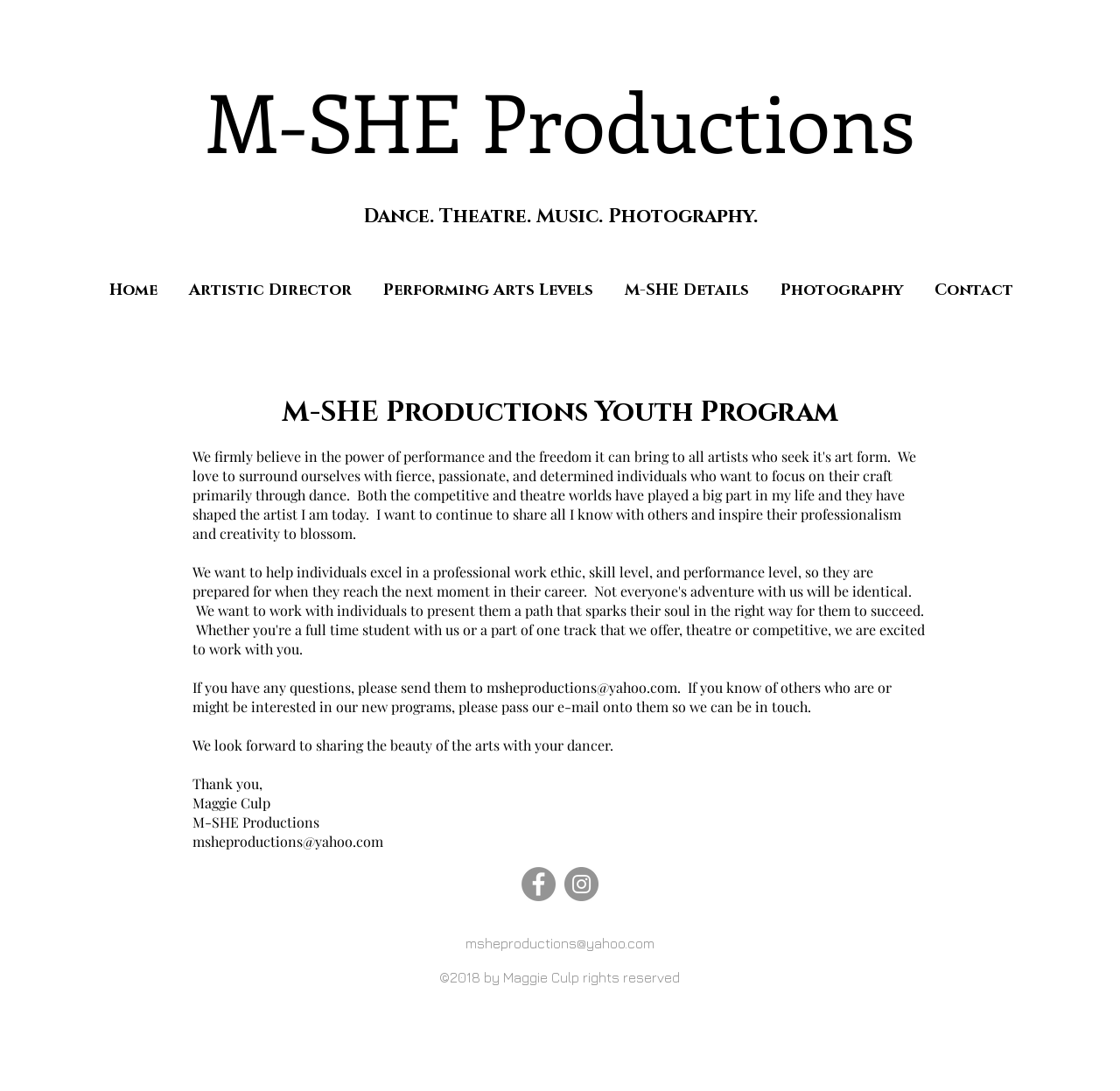What is the purpose of the webpage?
Please provide a single word or phrase as the answer based on the screenshot.

To share information about M-SHE Productions